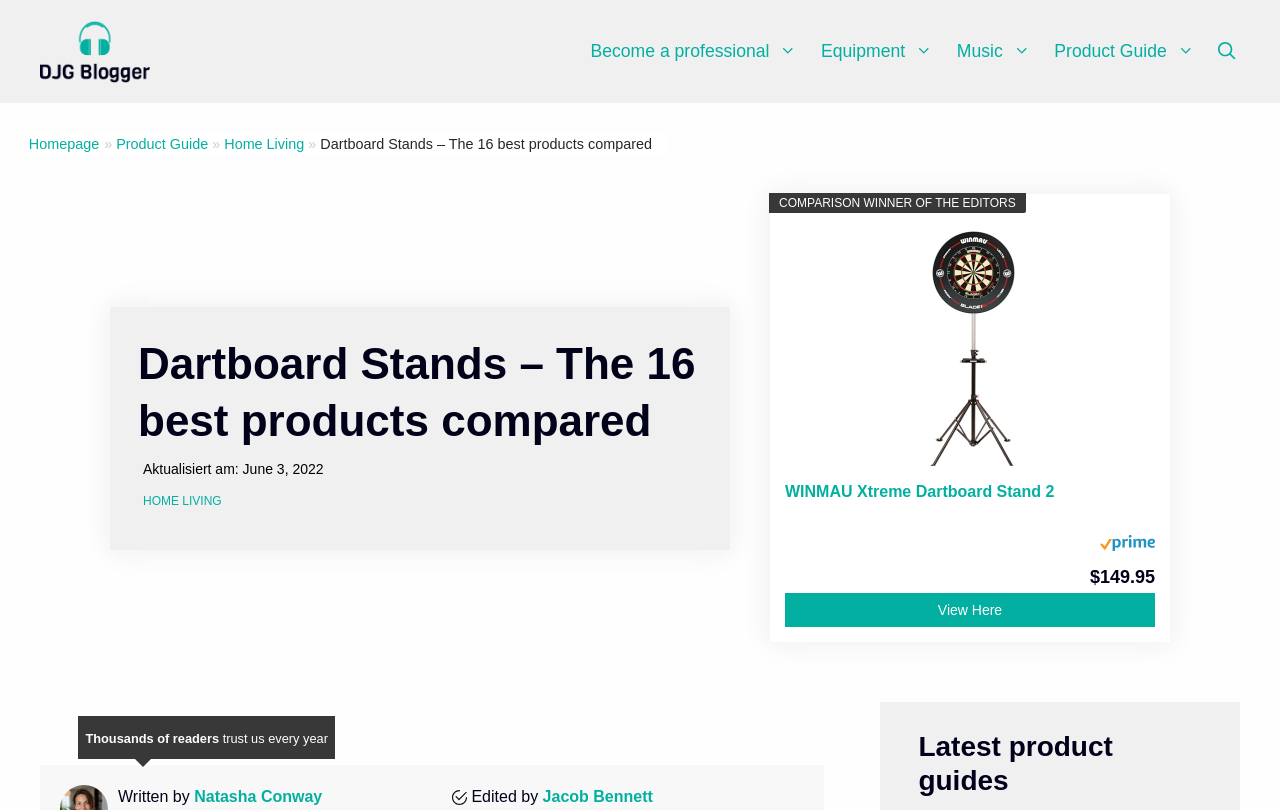Determine the bounding box coordinates of the clickable element necessary to fulfill the instruction: "View the WINMAU Xtreme Dartboard Stand 2 product". Provide the coordinates as four float numbers within the 0 to 1 range, i.e., [left, top, right, bottom].

[0.66, 0.274, 0.855, 0.583]